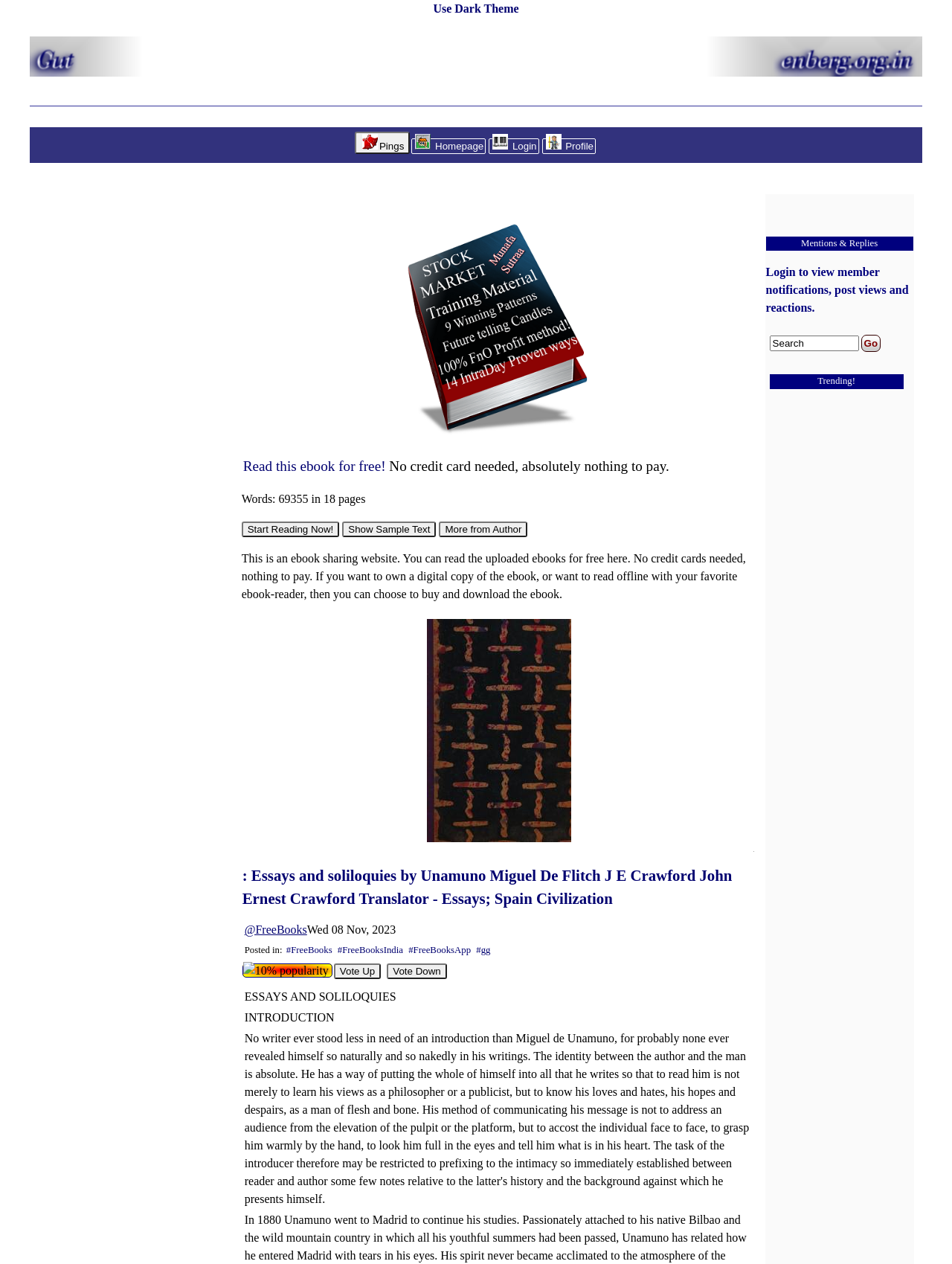Identify the bounding box for the UI element specified in this description: "input value="Search" name="t" value="Search"". The coordinates must be four float numbers between 0 and 1, formatted as [left, top, right, bottom].

[0.808, 0.266, 0.902, 0.278]